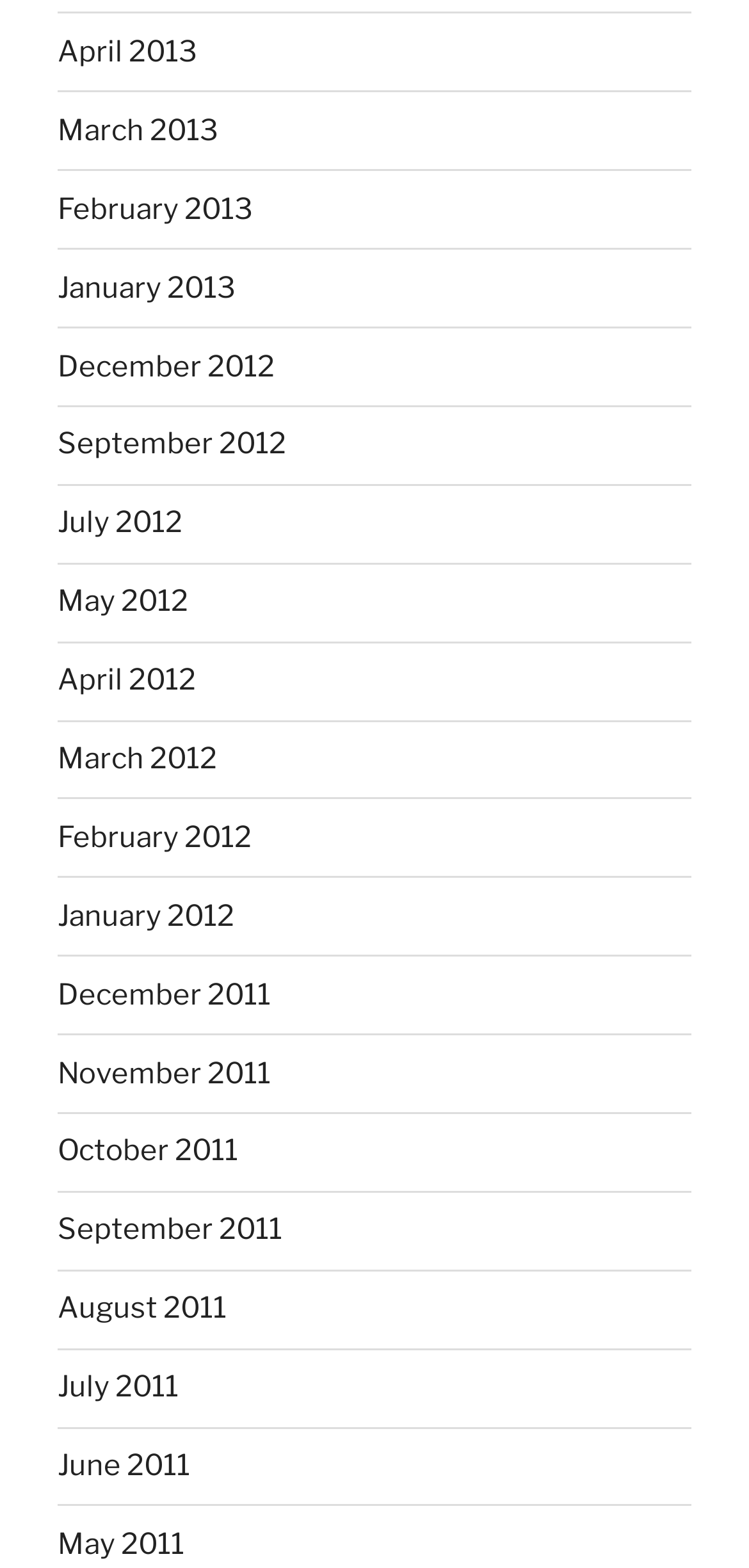What is the common format of the link text?
Respond with a short answer, either a single word or a phrase, based on the image.

Month Year